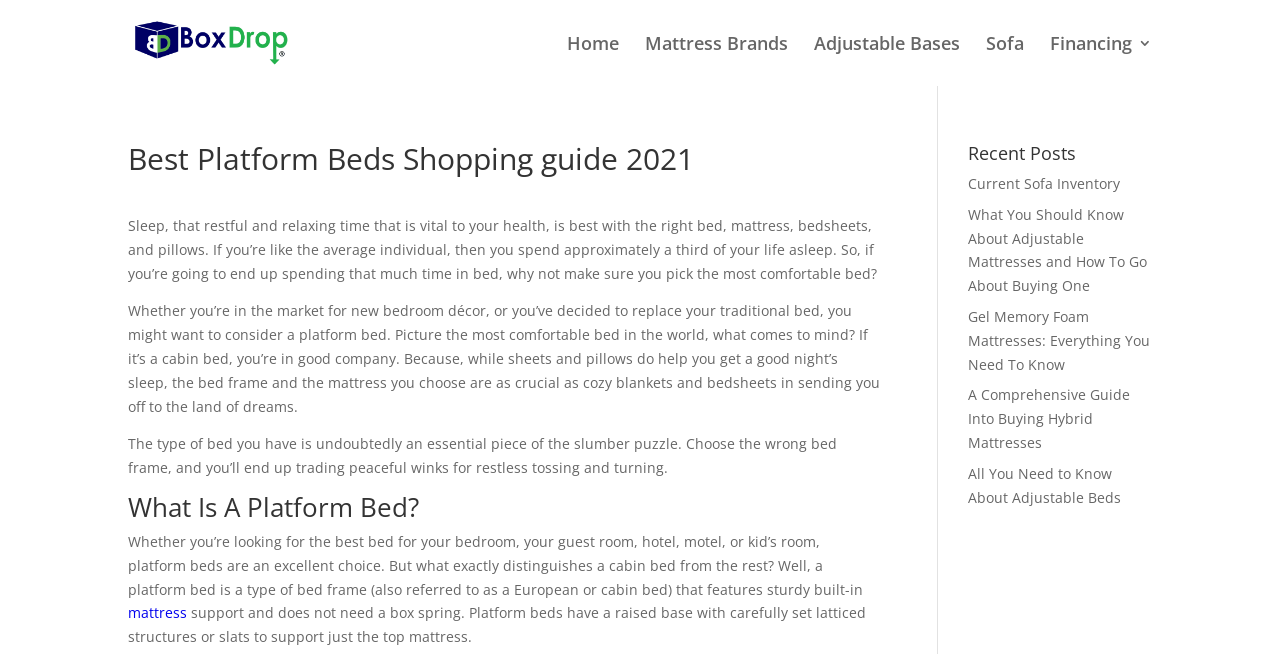Determine the bounding box coordinates of the clickable region to follow the instruction: "Check out the 'Recent Posts'".

[0.756, 0.22, 0.9, 0.263]